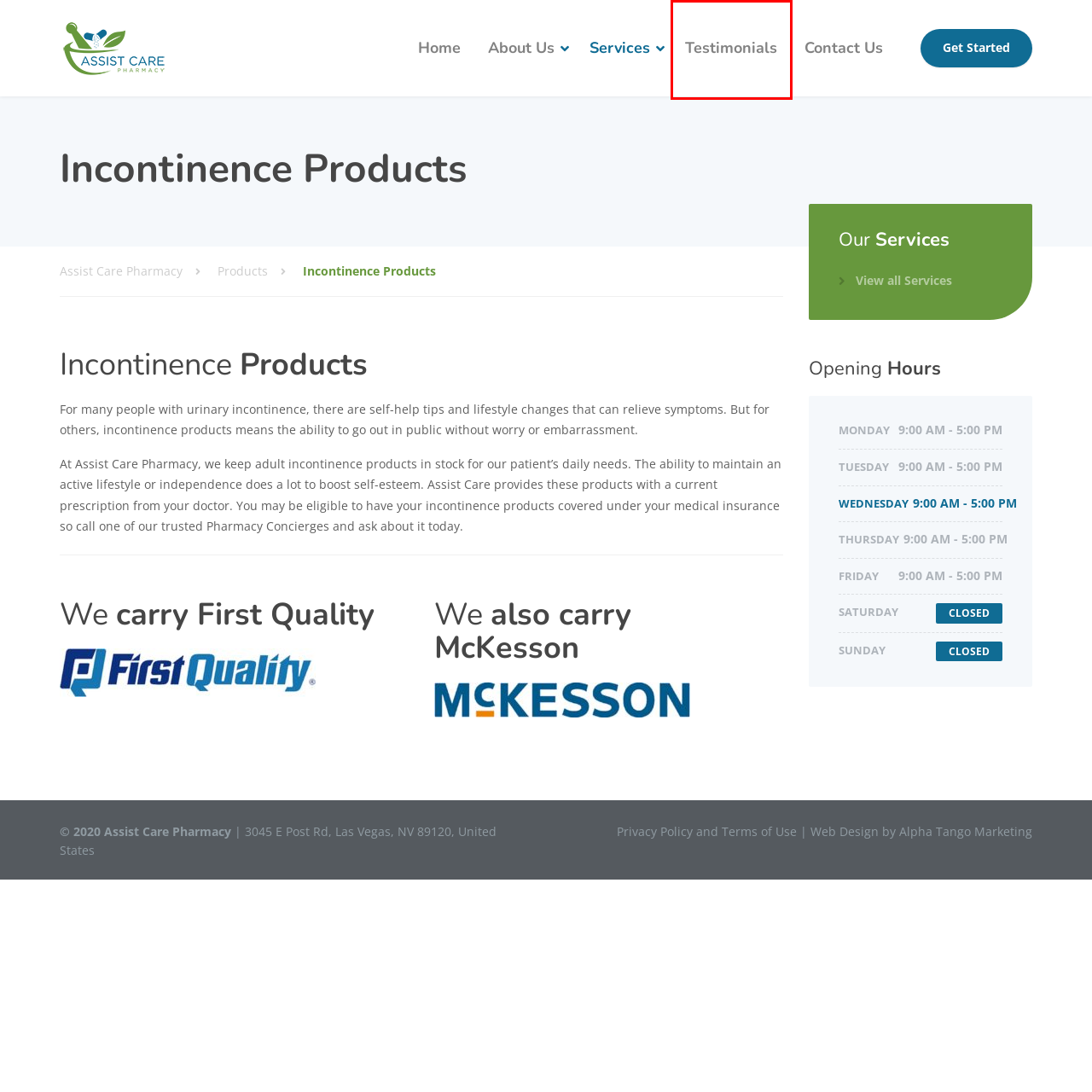Given a screenshot of a webpage with a red bounding box around an element, choose the most appropriate webpage description for the new page displayed after clicking the element within the bounding box. Here are the candidates:
A. About Us – Assist Care Pharmacy
B. Services – Assist Care Pharmacy
C. Privacy Policy and Terms of Use – Assist Care Pharmacy
D. Products – Assist Care Pharmacy
E. Assist Care Pharmacy – Assisted Living, Home Delivery, and Group Homes
F. Testimonials – Assist Care Pharmacy
G. Contact Us – Assist Care Pharmacy
H. Las Vegas Digital Marketing Agency | Alpha Tango Marketing

F